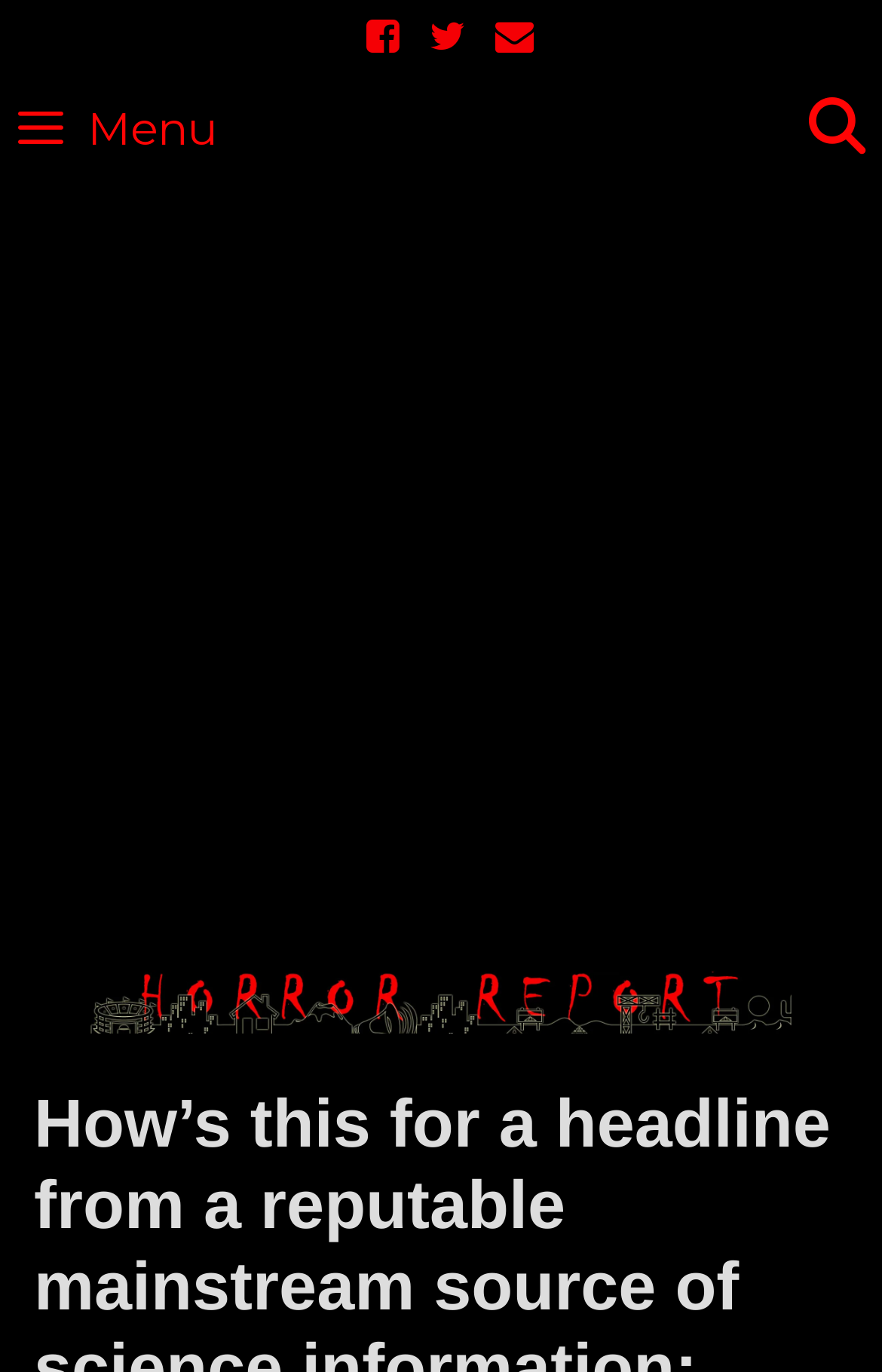Provide a brief response to the question below using one word or phrase:
What is the name of the website?

The Horror Report